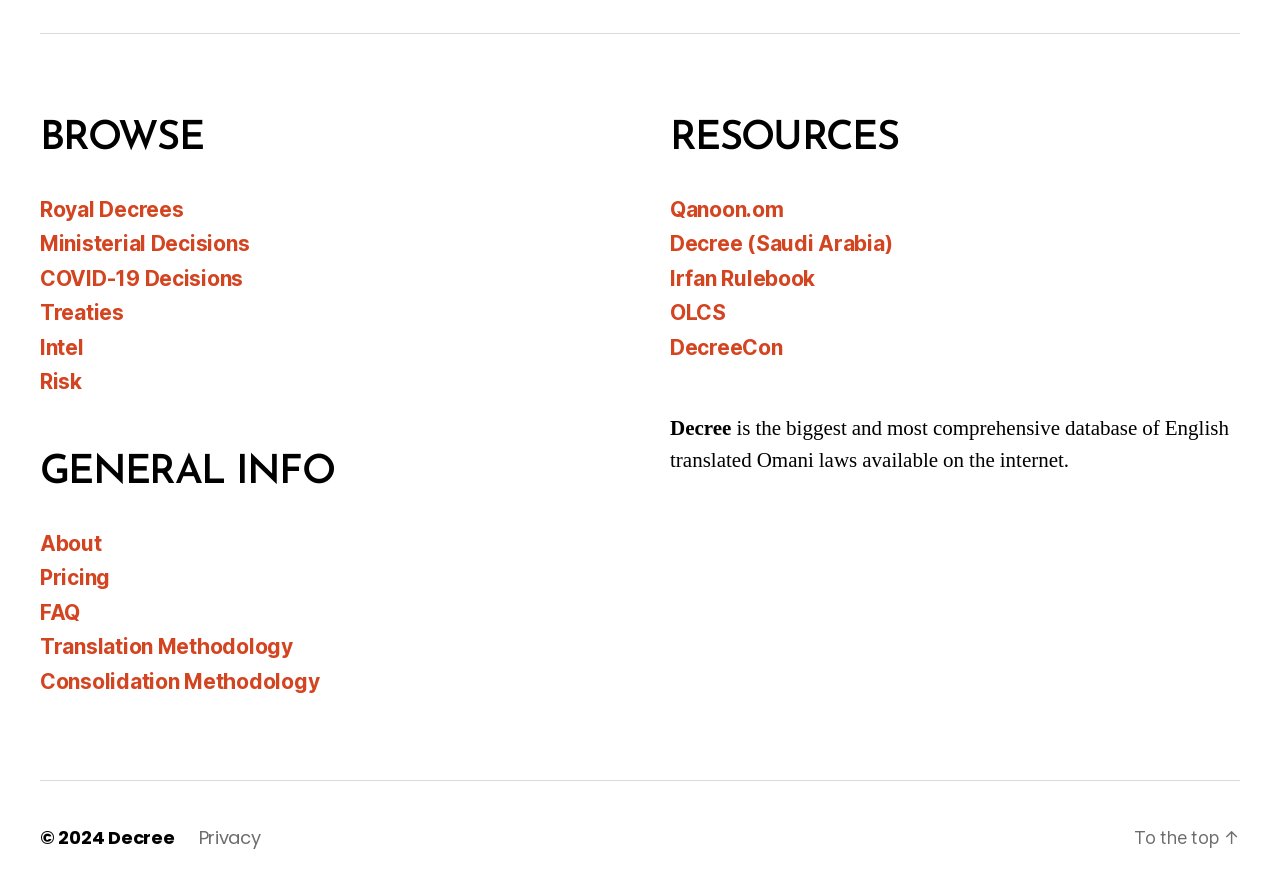Show me the bounding box coordinates of the clickable region to achieve the task as per the instruction: "Learn about General Info".

[0.031, 0.614, 0.477, 0.803]